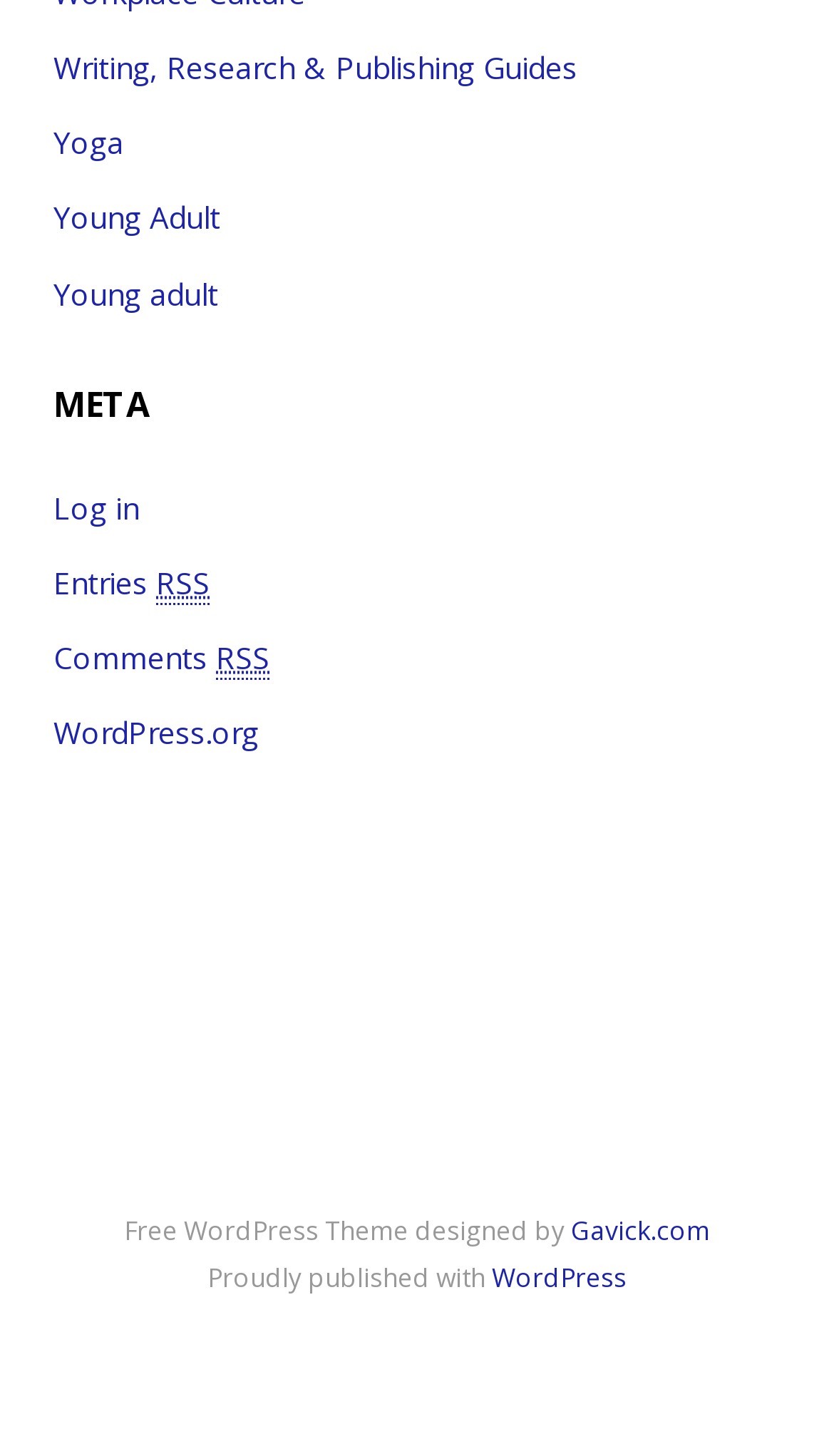How many RSS links are there?
Please provide a comprehensive answer based on the contents of the image.

I found two links with 'RSS' in their text, namely 'Entries RSS' and 'Comments RSS', which suggests that there are two RSS links.